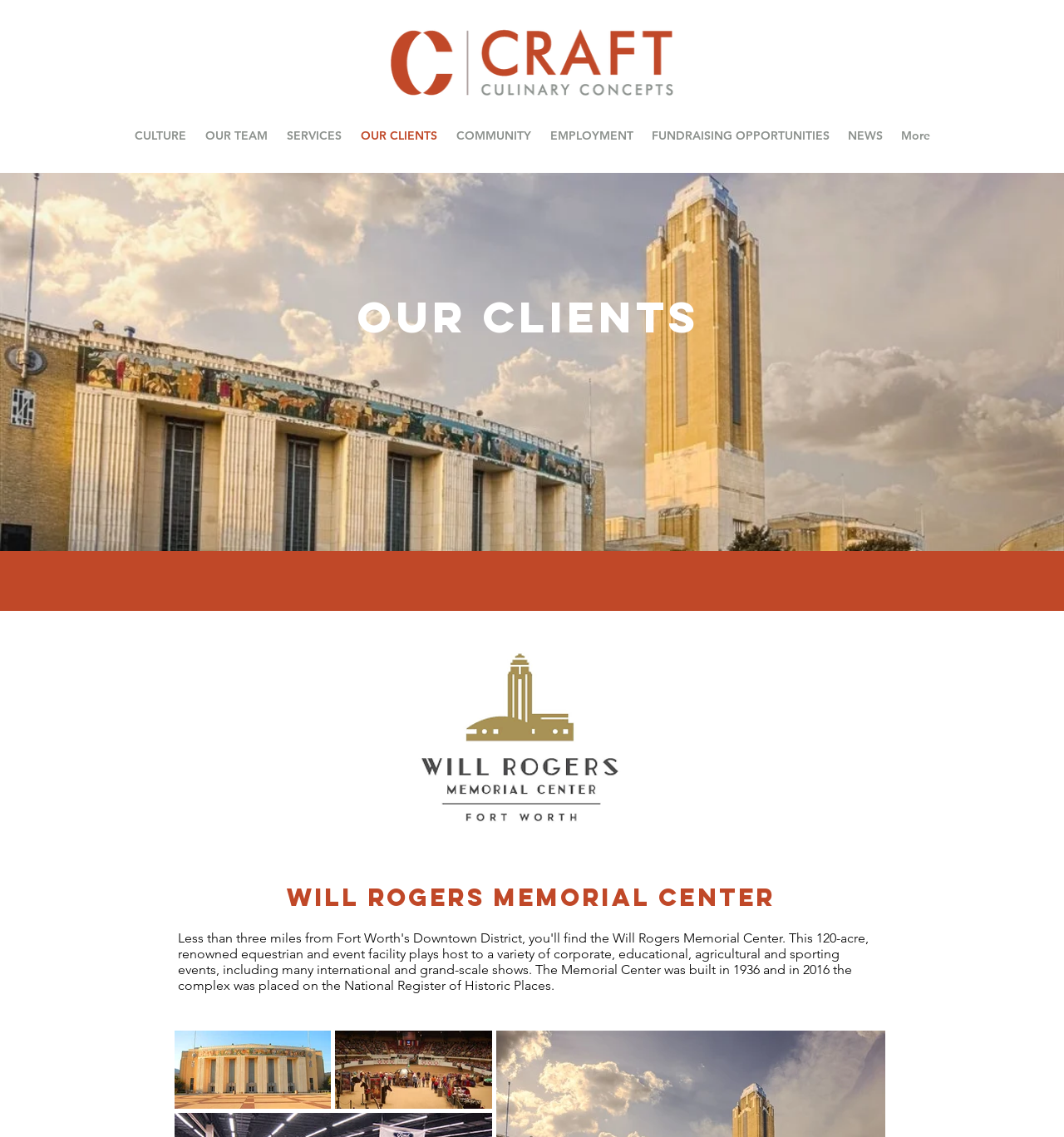Indicate the bounding box coordinates of the element that needs to be clicked to satisfy the following instruction: "Click on the 'CULTURE' link". The coordinates should be four float numbers between 0 and 1, i.e., [left, top, right, bottom].

[0.117, 0.101, 0.184, 0.137]